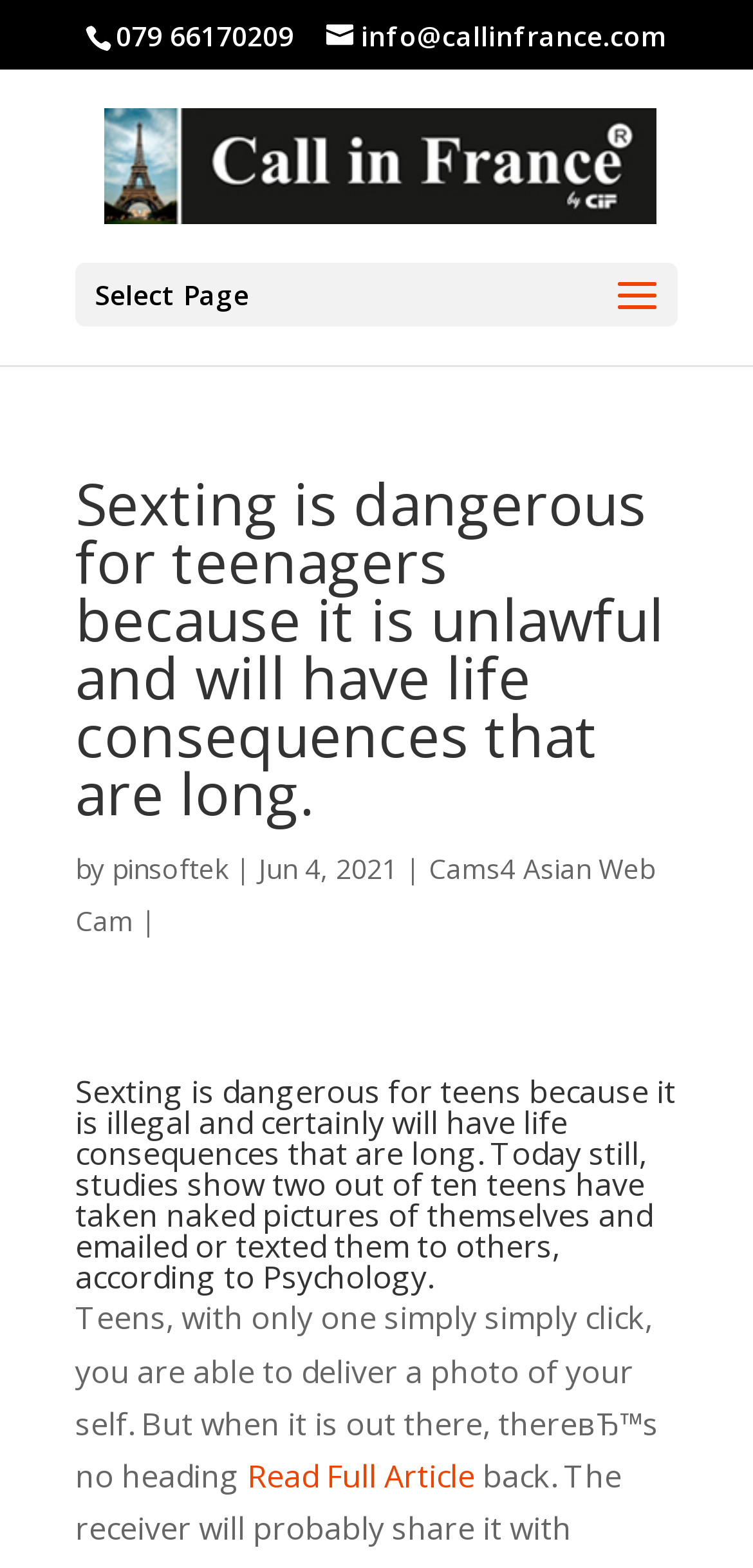Reply to the question with a single word or phrase:
What is the phone number on the webpage?

079 66170209